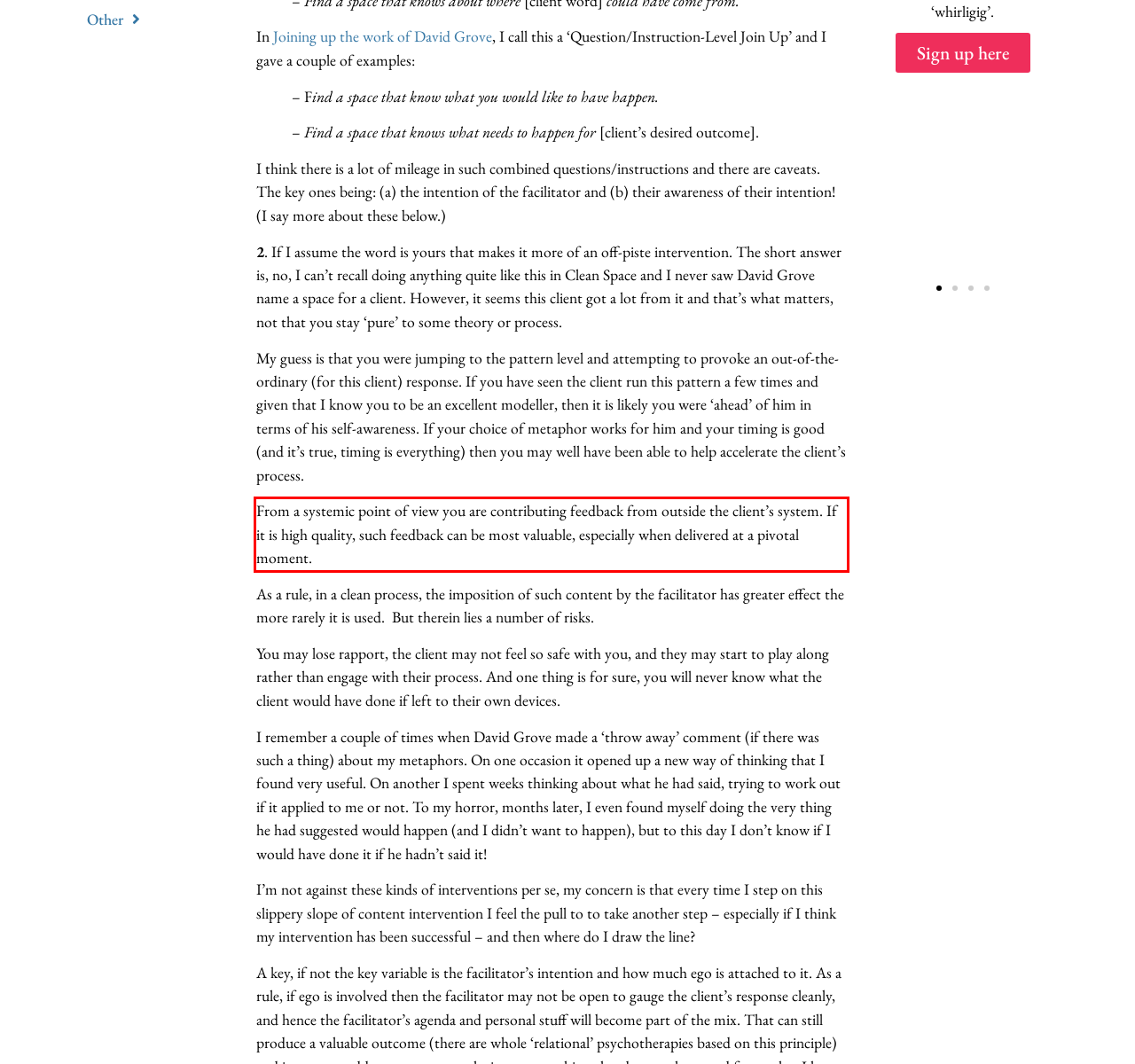You have a webpage screenshot with a red rectangle surrounding a UI element. Extract the text content from within this red bounding box.

From a systemic point of view you are contributing feedback from outside the client’s system. If it is high quality, such feedback can be most valuable, especially when delivered at a pivotal moment.